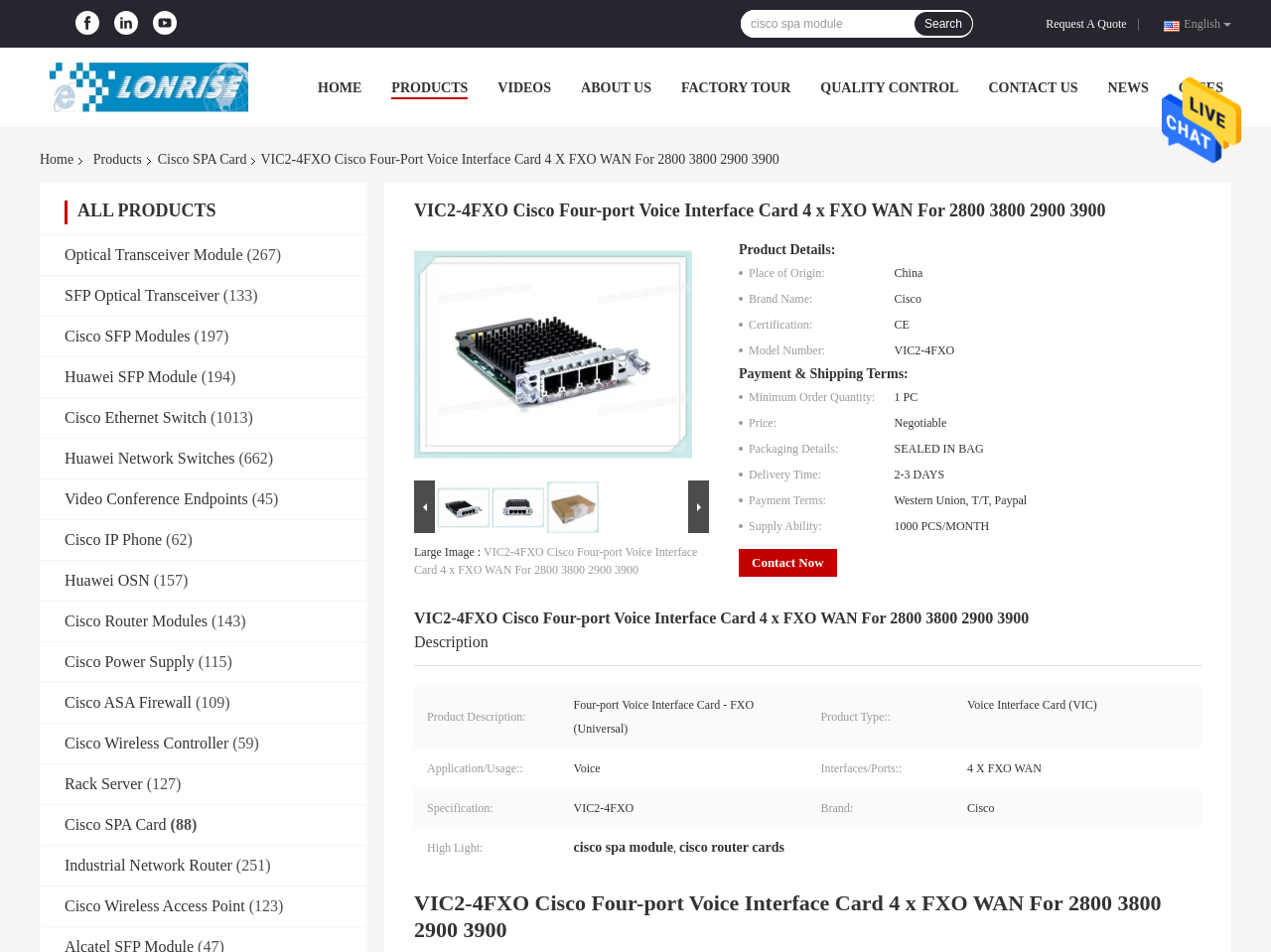Specify the bounding box coordinates (top-left x, top-left y, bottom-right x, bottom-right y) of the UI element in the screenshot that matches this description: title="LonRise Equipment Co. Ltd."

[0.031, 0.06, 0.203, 0.123]